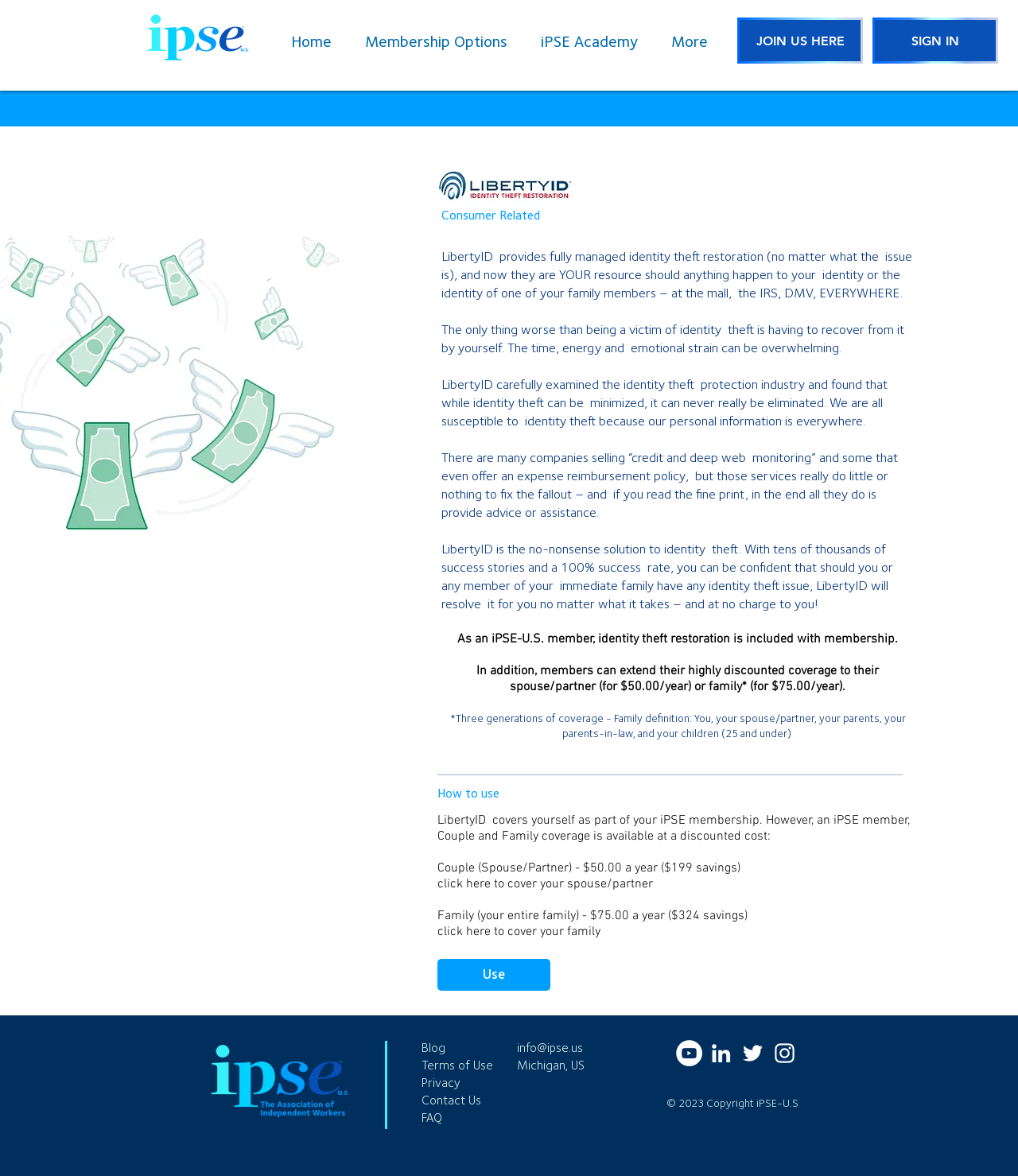Please locate the bounding box coordinates of the region I need to click to follow this instruction: "Type a message".

None